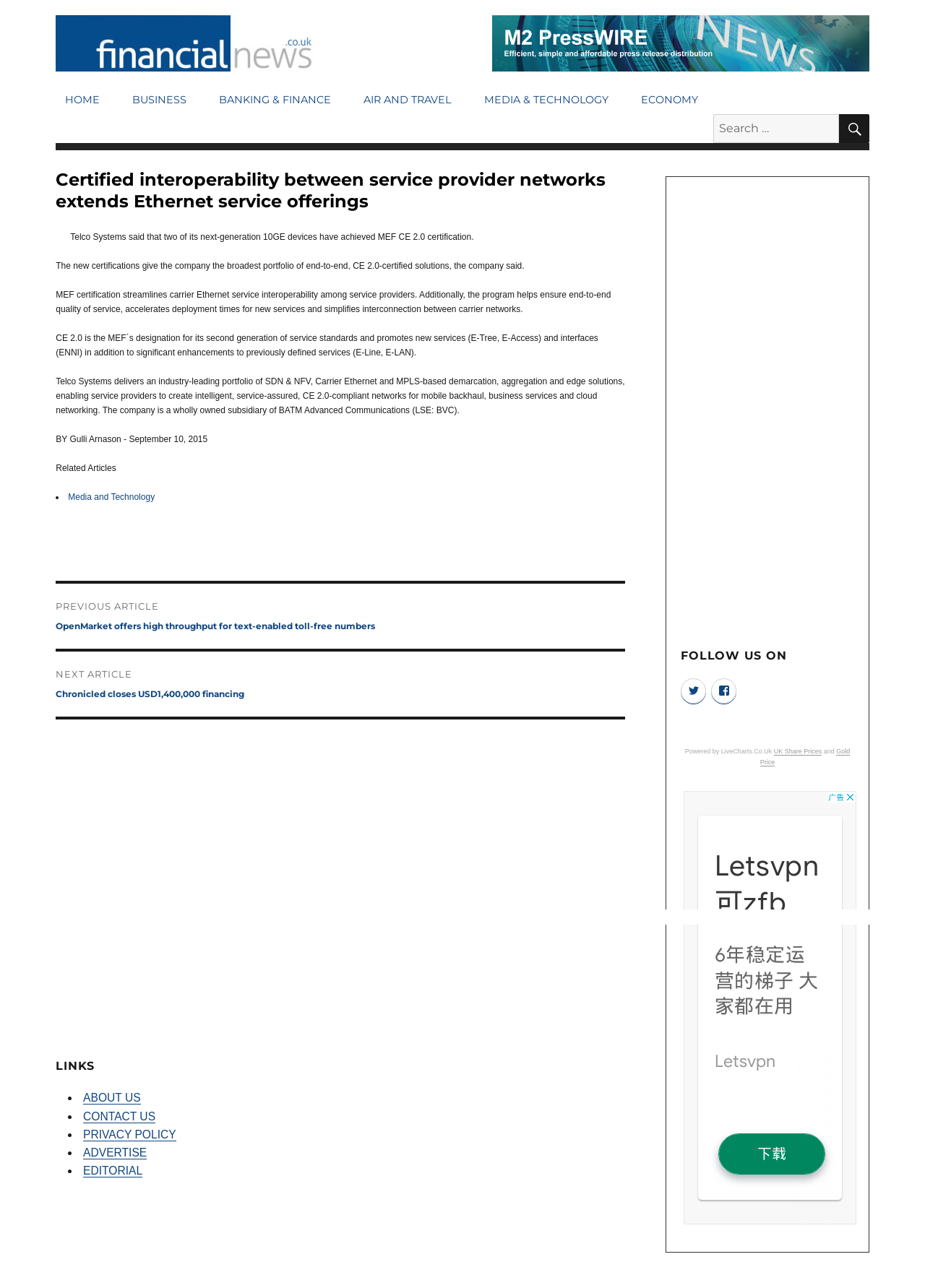Identify the bounding box coordinates for the element that needs to be clicked to fulfill this instruction: "Follow on Twitter". Provide the coordinates in the format of four float numbers between 0 and 1: [left, top, right, bottom].

[0.736, 0.527, 0.764, 0.546]